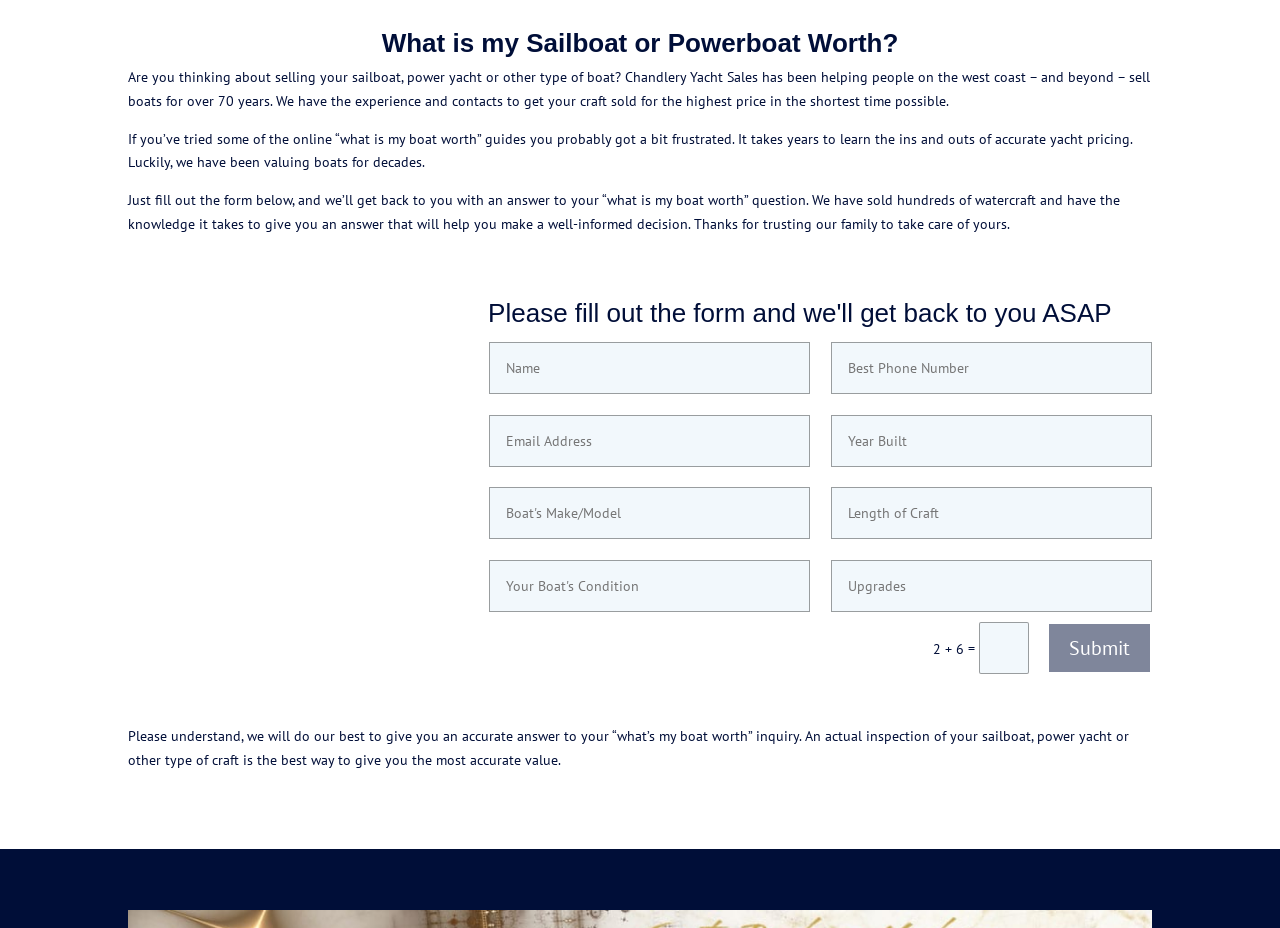Given the description of a UI element: "name="et_pb_contact_type_0" placeholder="Boat's Make/Model"", identify the bounding box coordinates of the matching element in the webpage screenshot.

[0.382, 0.525, 0.633, 0.581]